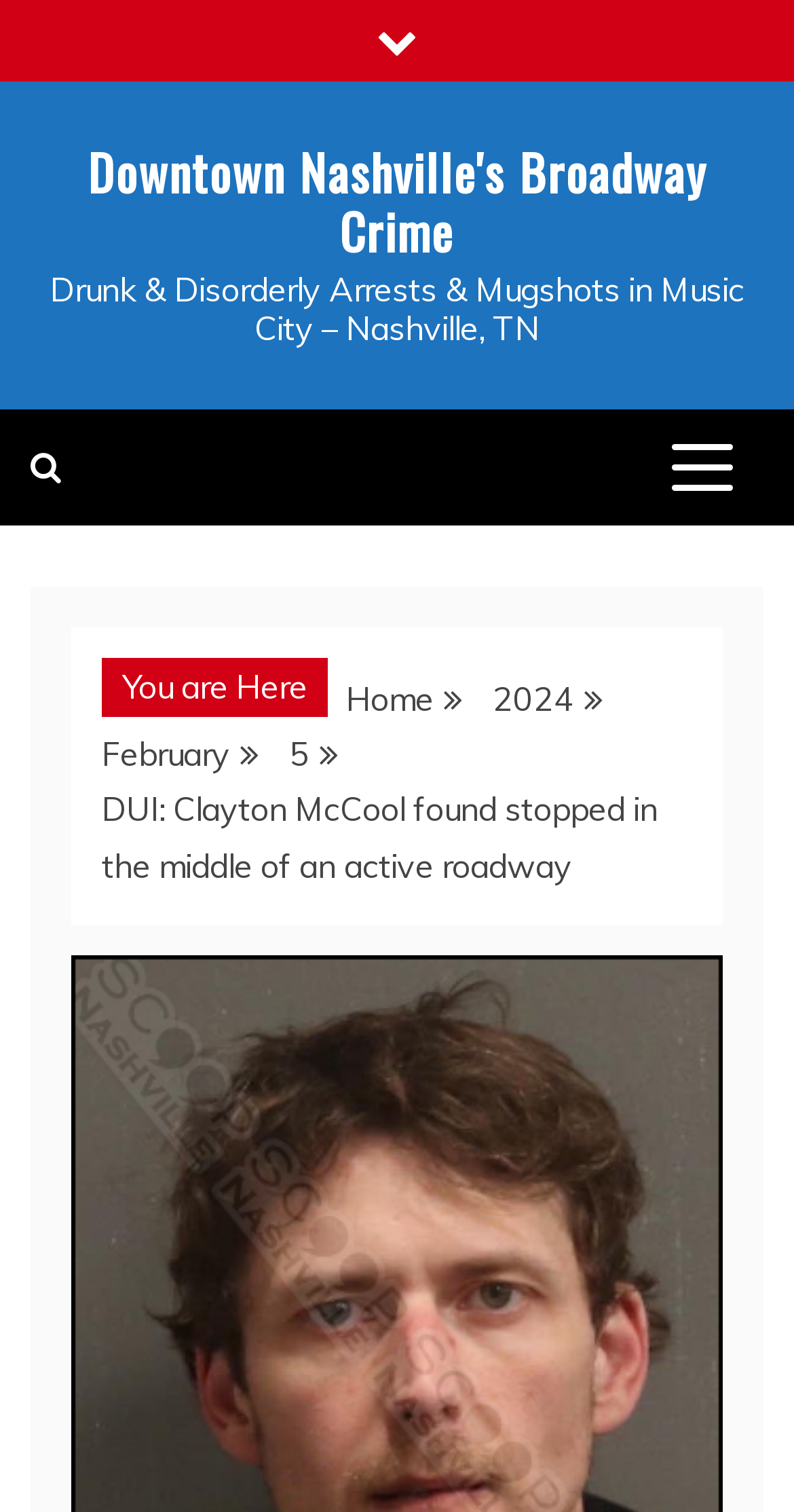Bounding box coordinates are specified in the format (top-left x, top-left y, bottom-right x, bottom-right y). All values are floating point numbers bounded between 0 and 1. Please provide the bounding box coordinate of the region this sentence describes: Downtown Nashville's Broadway Crime

[0.11, 0.089, 0.89, 0.176]